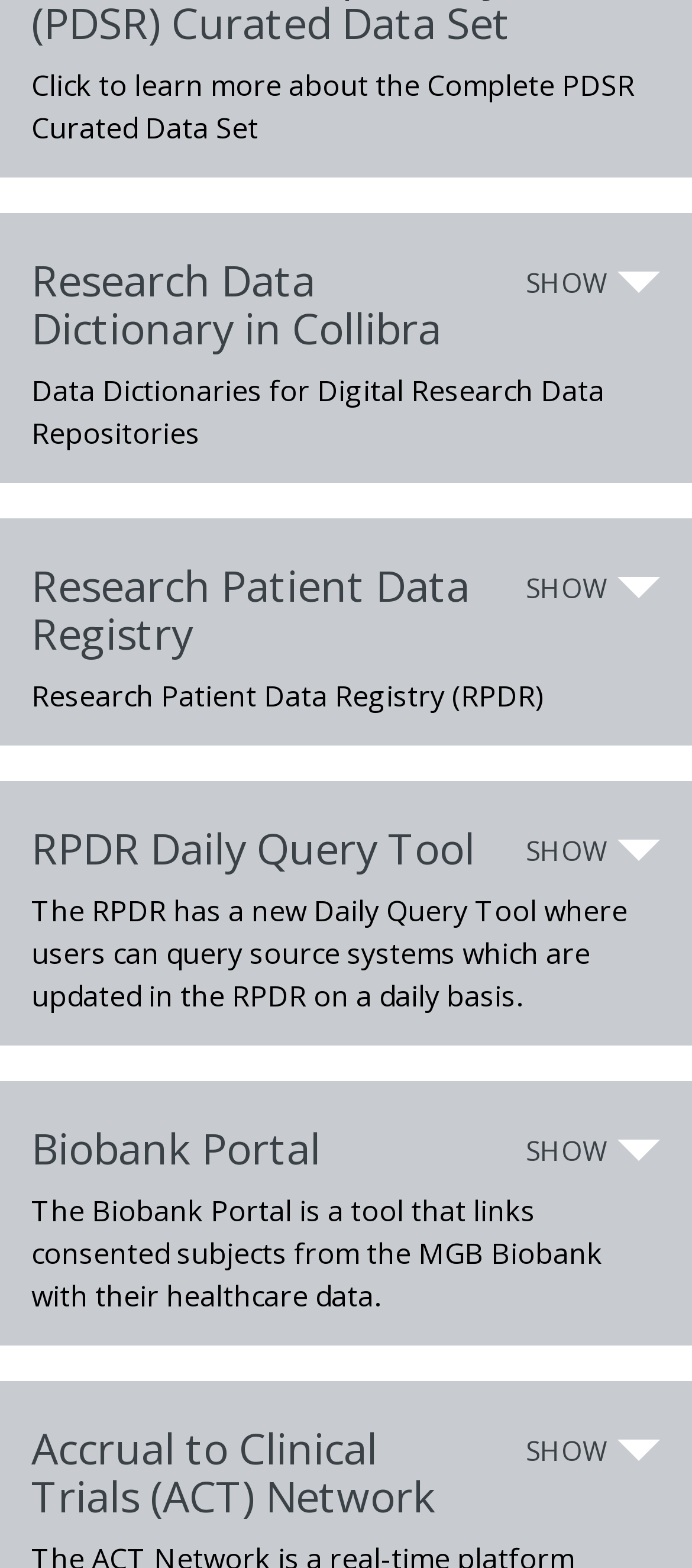Could you indicate the bounding box coordinates of the region to click in order to complete this instruction: "Show Research Data Dictionary in Collibra".

[0.76, 0.168, 0.954, 0.194]